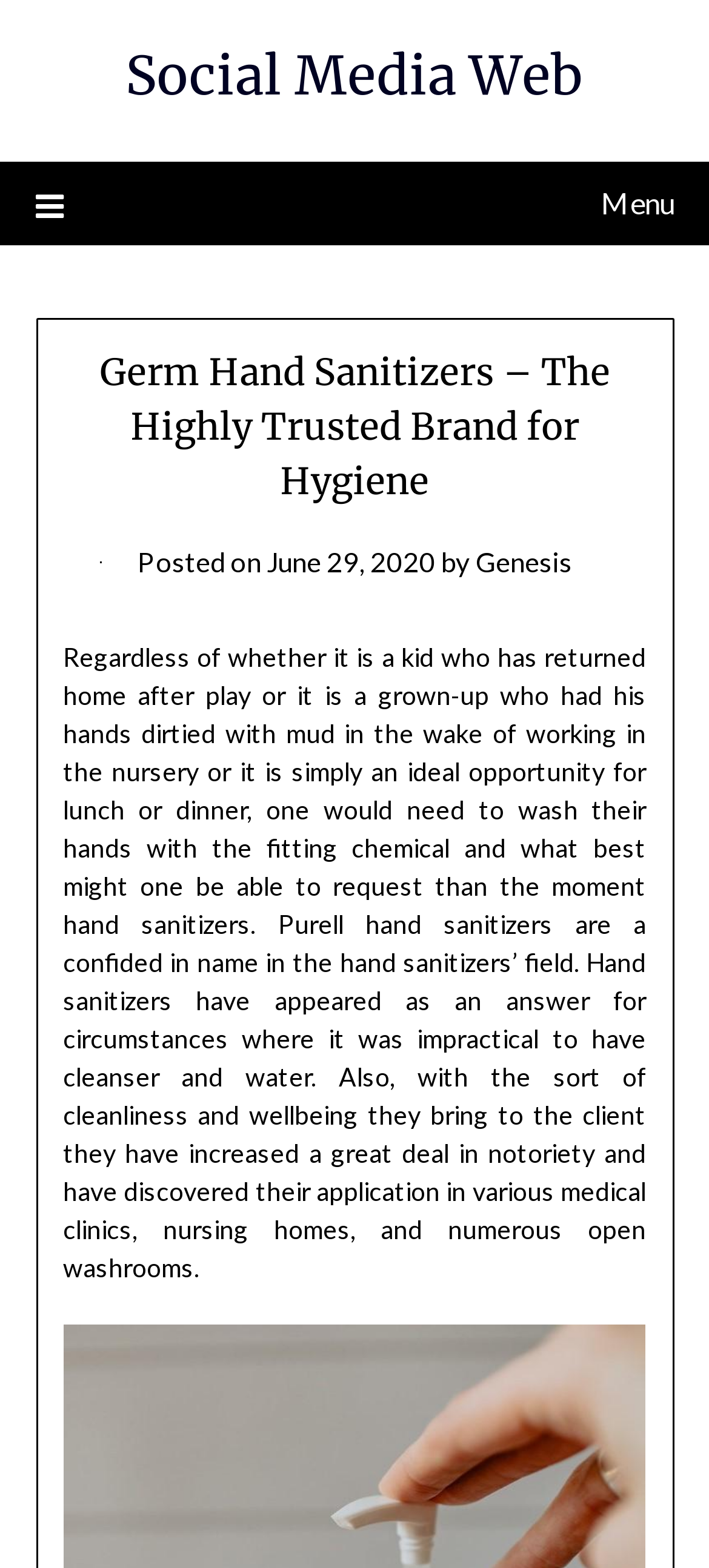Determine the bounding box coordinates for the UI element with the following description: "June 29, 2020June 29, 2020". The coordinates should be four float numbers between 0 and 1, represented as [left, top, right, bottom].

[0.376, 0.347, 0.614, 0.368]